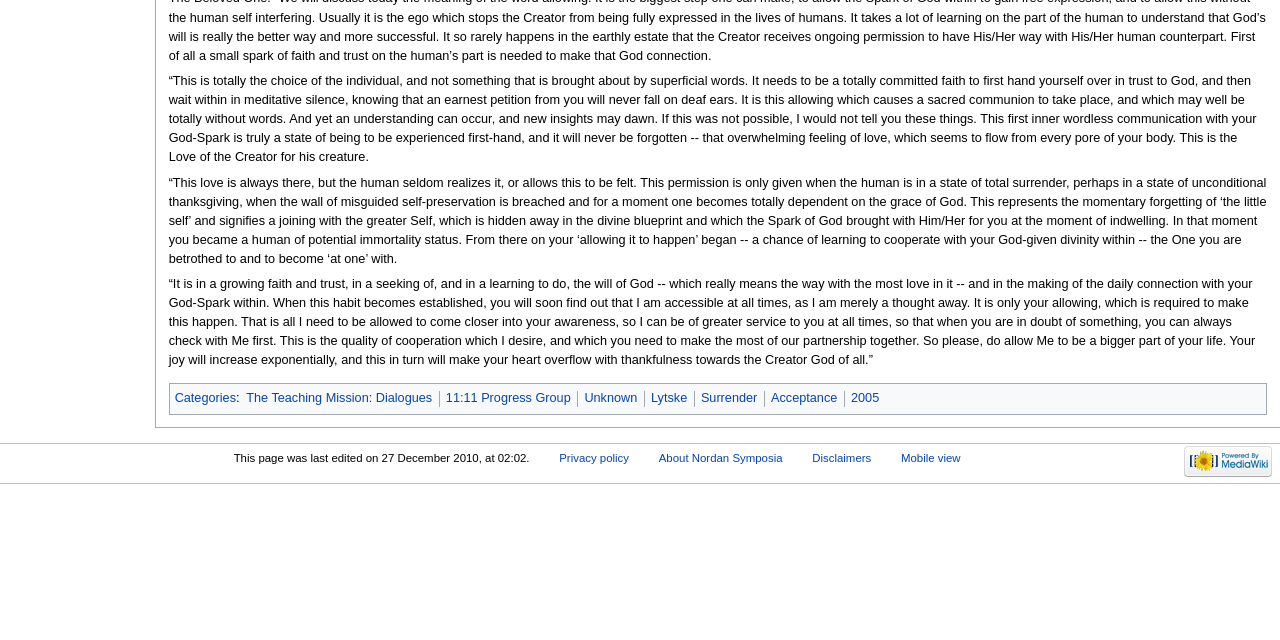Determine the bounding box of the UI element mentioned here: "About Nordan Symposia". The coordinates must be in the format [left, top, right, bottom] with values ranging from 0 to 1.

[0.515, 0.706, 0.611, 0.724]